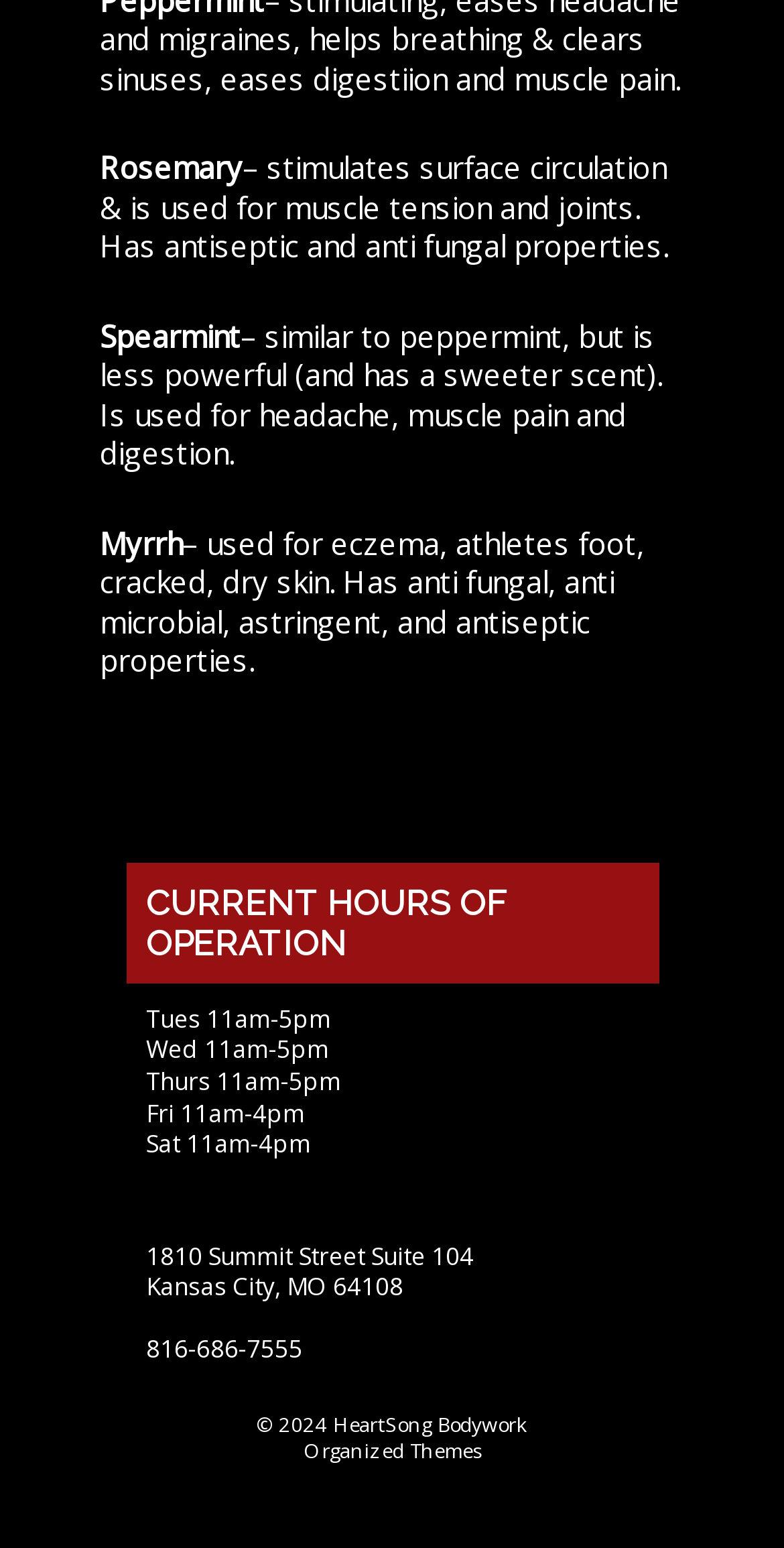Answer the following in one word or a short phrase: 
What is the first essential oil mentioned?

Rosemary